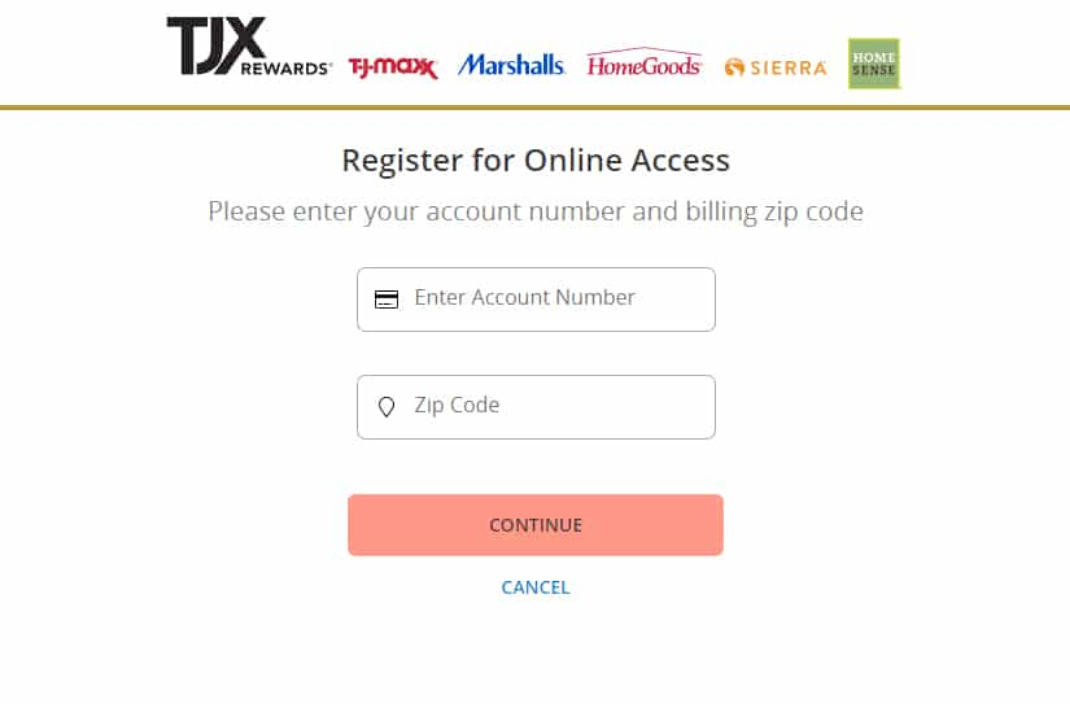Provide your answer in one word or a succinct phrase for the question: 
What is the purpose of the page?

Register for Online Access